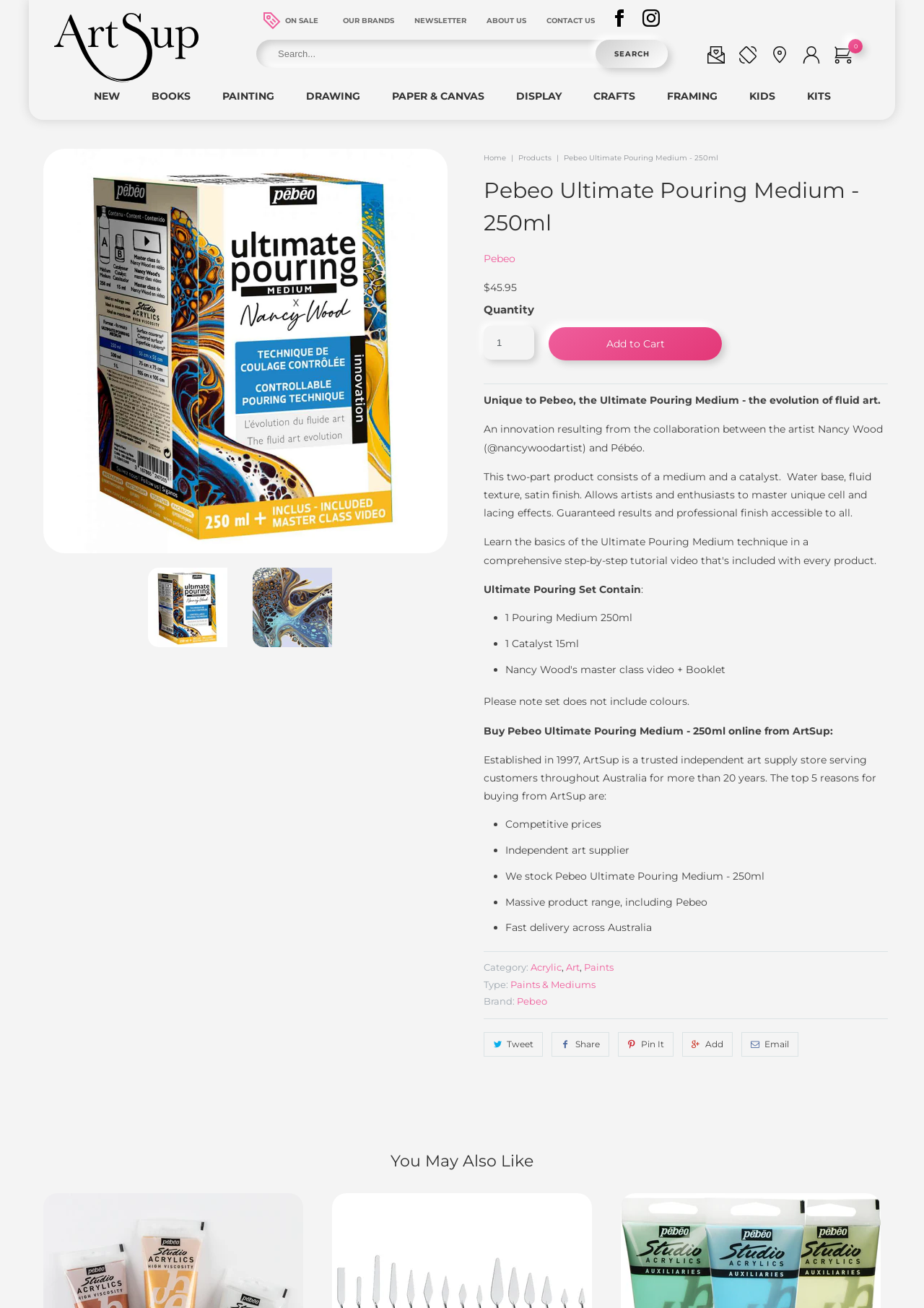Please specify the bounding box coordinates of the clickable region necessary for completing the following instruction: "View products". The coordinates must consist of four float numbers between 0 and 1, i.e., [left, top, right, bottom].

[0.561, 0.117, 0.597, 0.124]